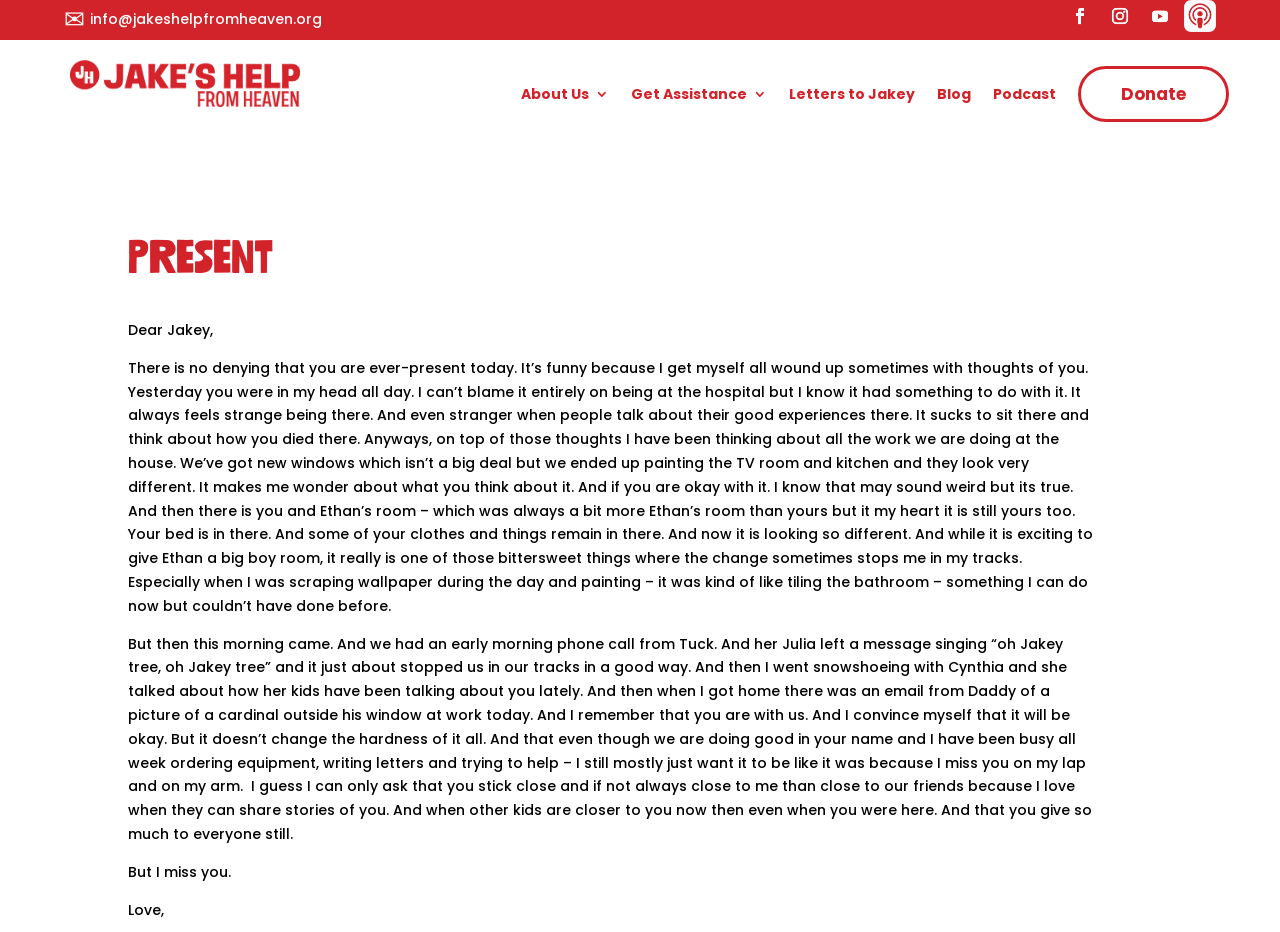Identify the bounding box coordinates for the element that needs to be clicked to fulfill this instruction: "Follow on Apple". Provide the coordinates in the format of four float numbers between 0 and 1: [left, top, right, bottom].

[0.925, 0.0, 0.95, 0.034]